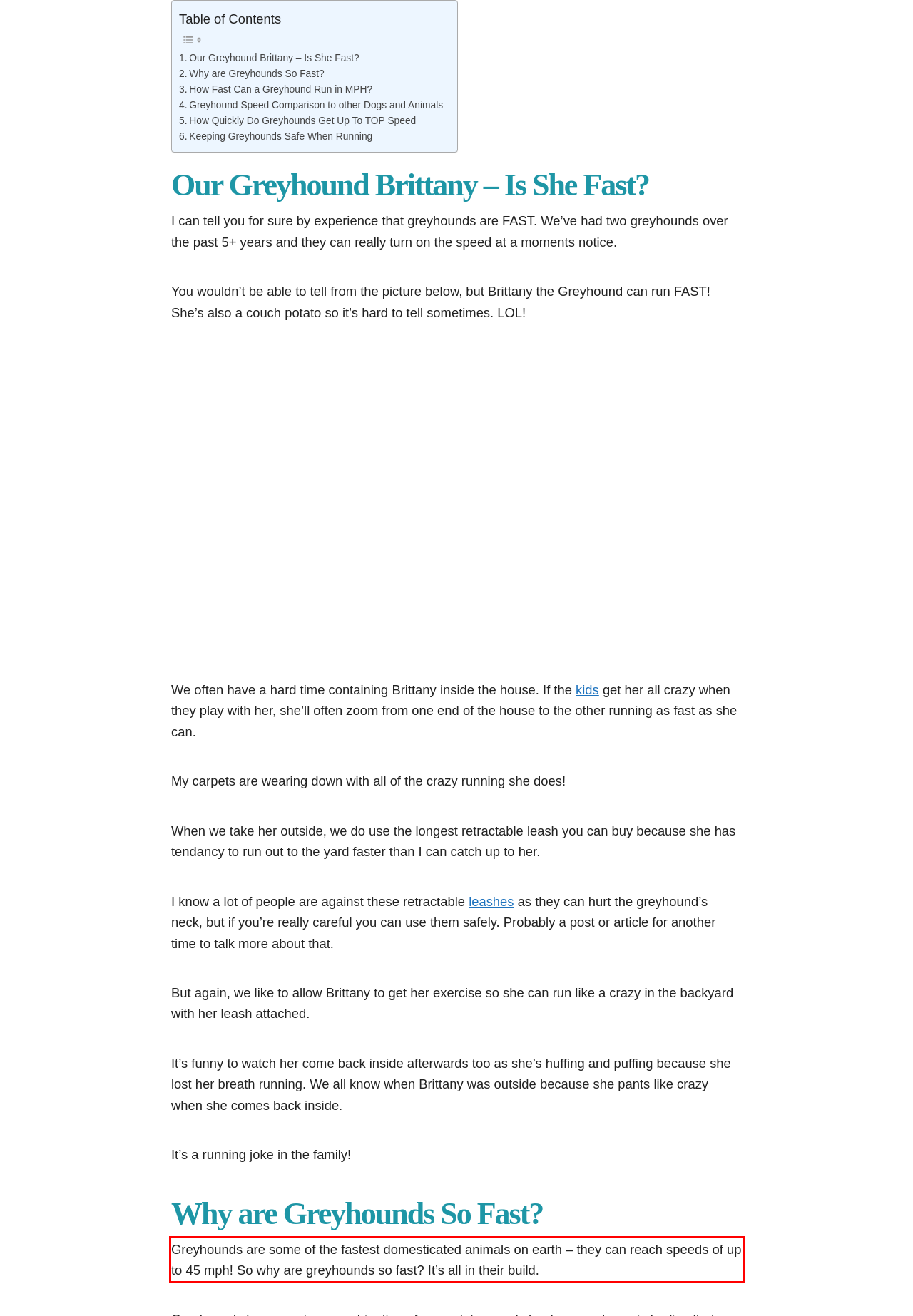Within the provided webpage screenshot, find the red rectangle bounding box and perform OCR to obtain the text content.

Greyhounds are some of the fastest domesticated animals on earth – they can reach speeds of up to 45 mph! So why are greyhounds so fast? It’s all in their build.